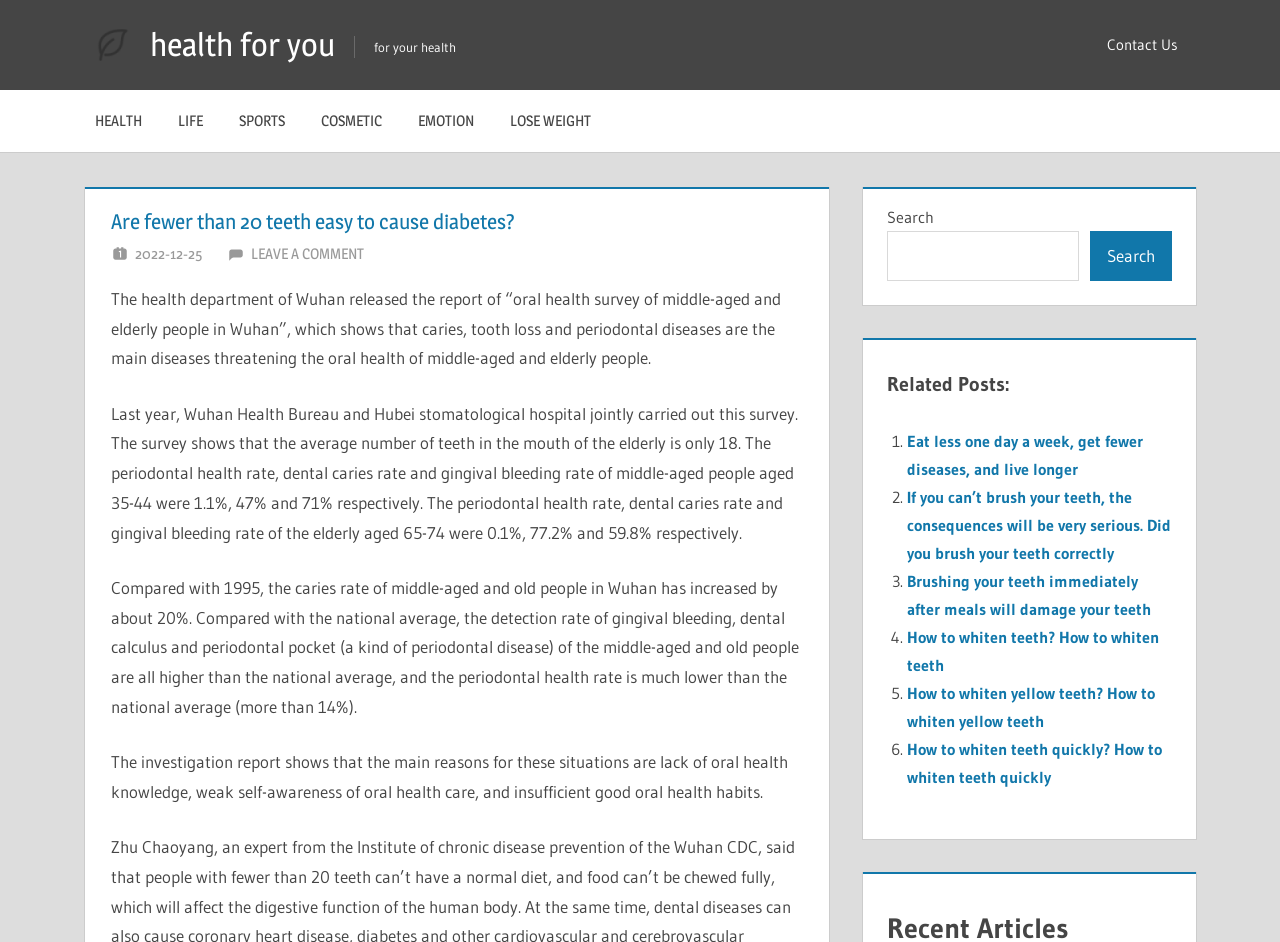Determine the bounding box coordinates for the region that must be clicked to execute the following instruction: "Click the 'HEALTH' link".

[0.06, 0.096, 0.125, 0.162]